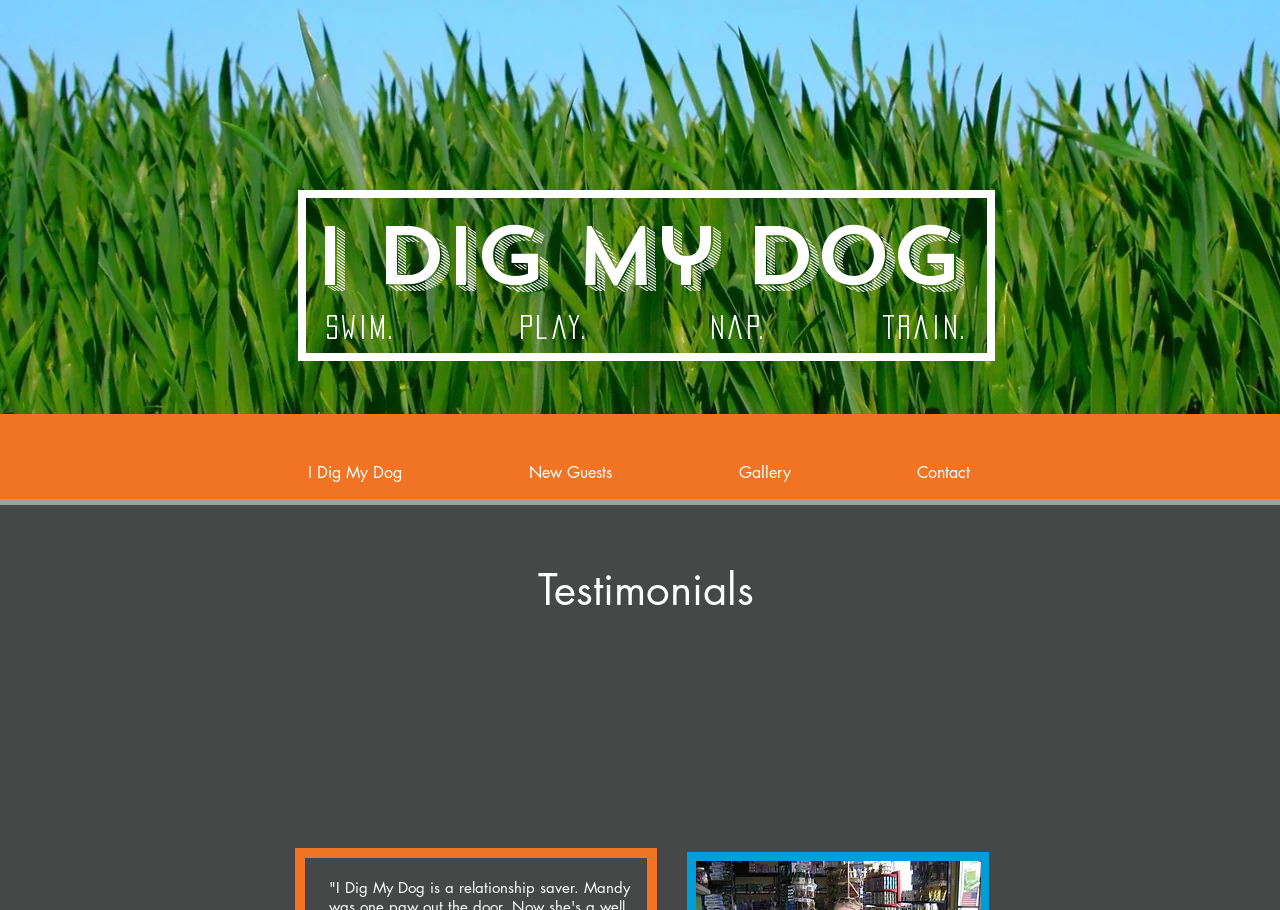Please find the bounding box coordinates of the element that must be clicked to perform the given instruction: "Click the '立即参会' button". The coordinates should be four float numbers from 0 to 1, i.e., [left, top, right, bottom].

None